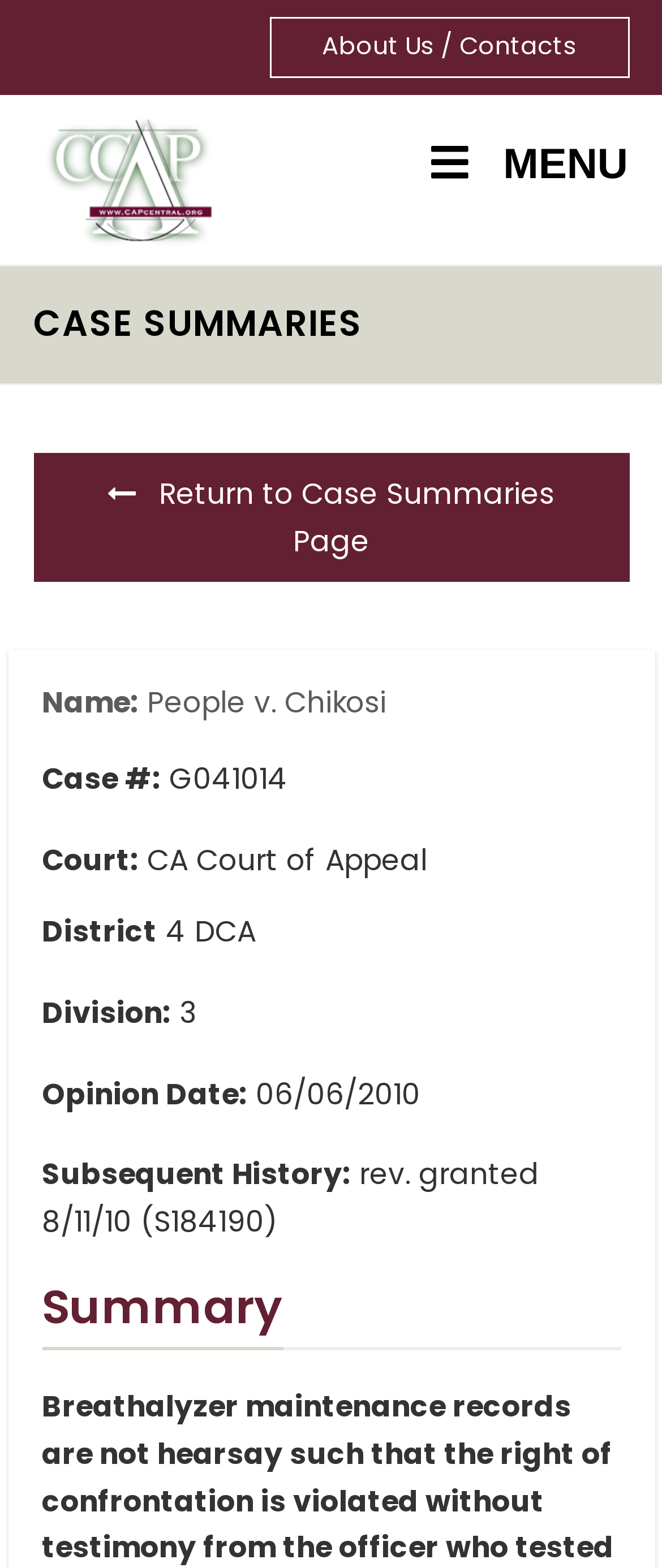Provide a brief response to the question below using a single word or phrase: 
What is the case number?

G041014